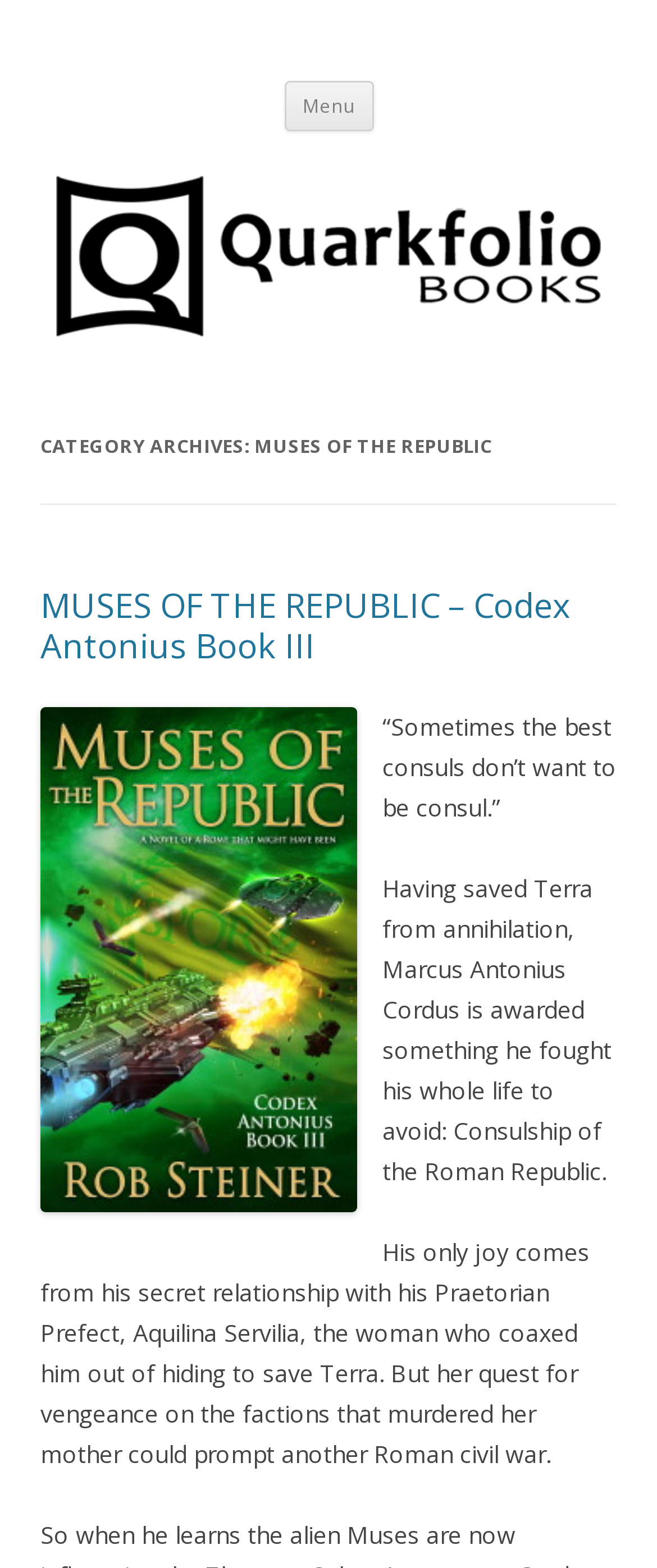What is Aquilina Servilia seeking? Observe the screenshot and provide a one-word or short phrase answer.

vengeance